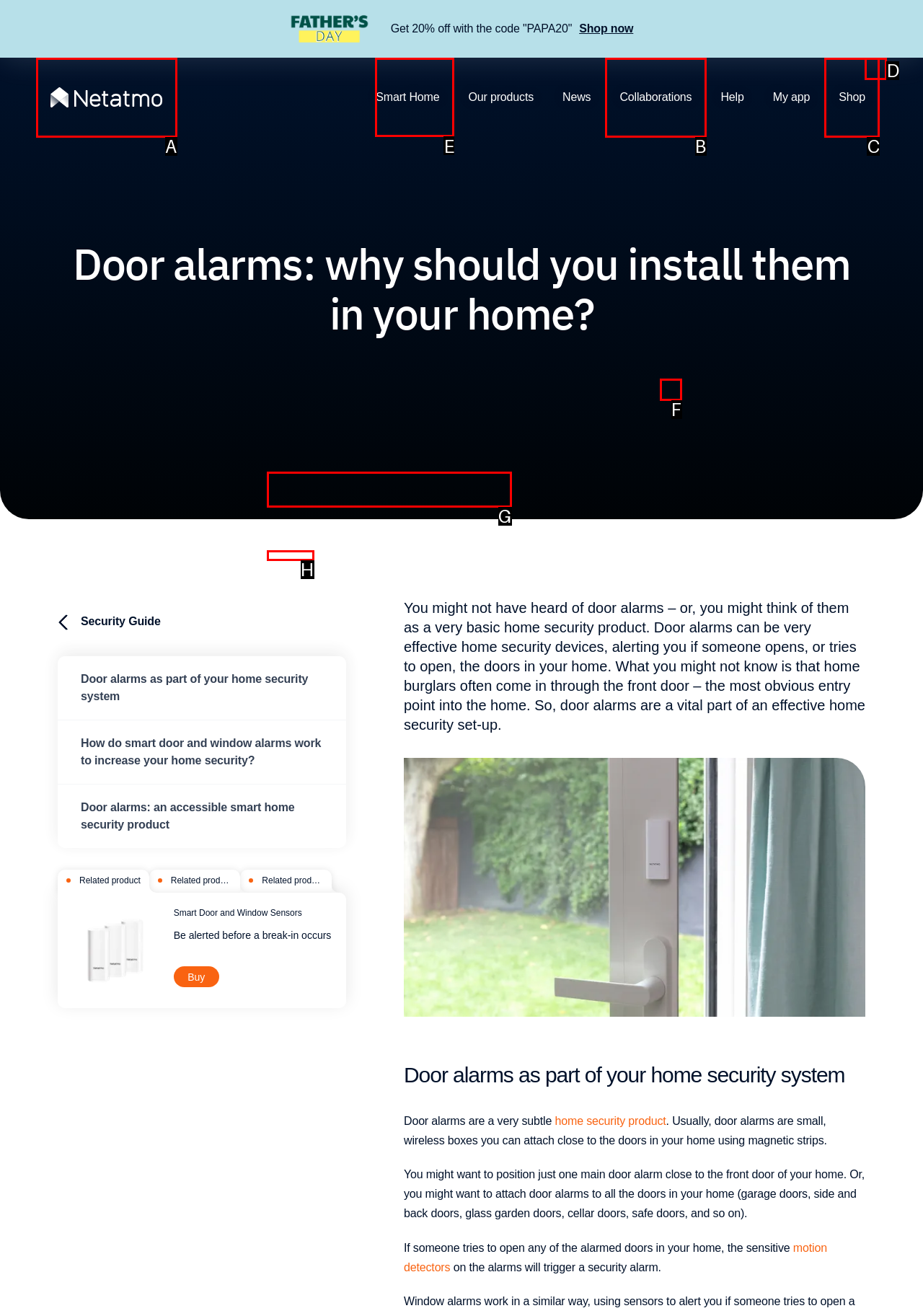From the given options, tell me which letter should be clicked to complete this task: Explore Smart Home products
Answer with the letter only.

E